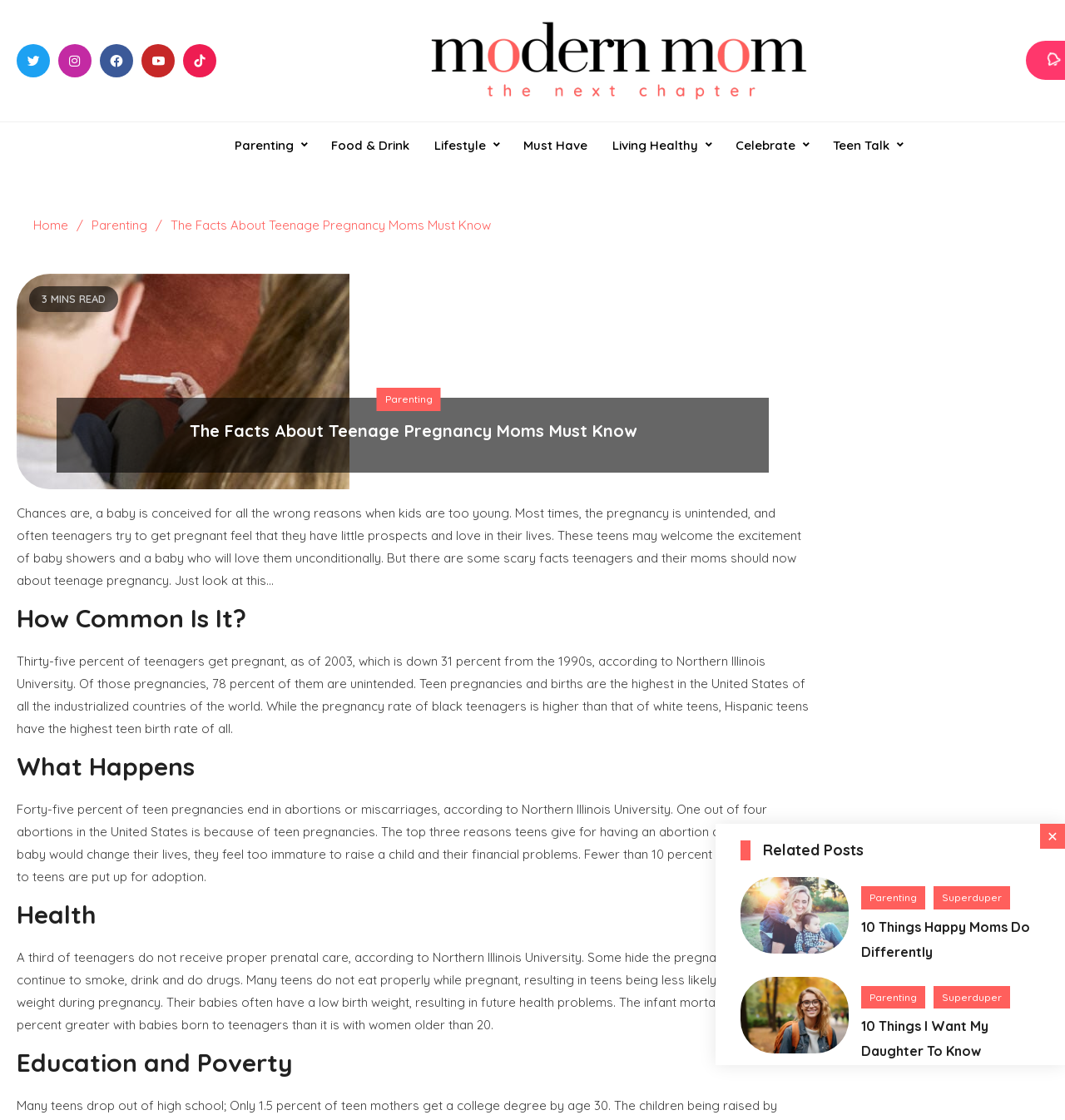Answer the question with a single word or phrase: 
What is the name of the article below the main article?

10 Things Happy Moms Do Differently